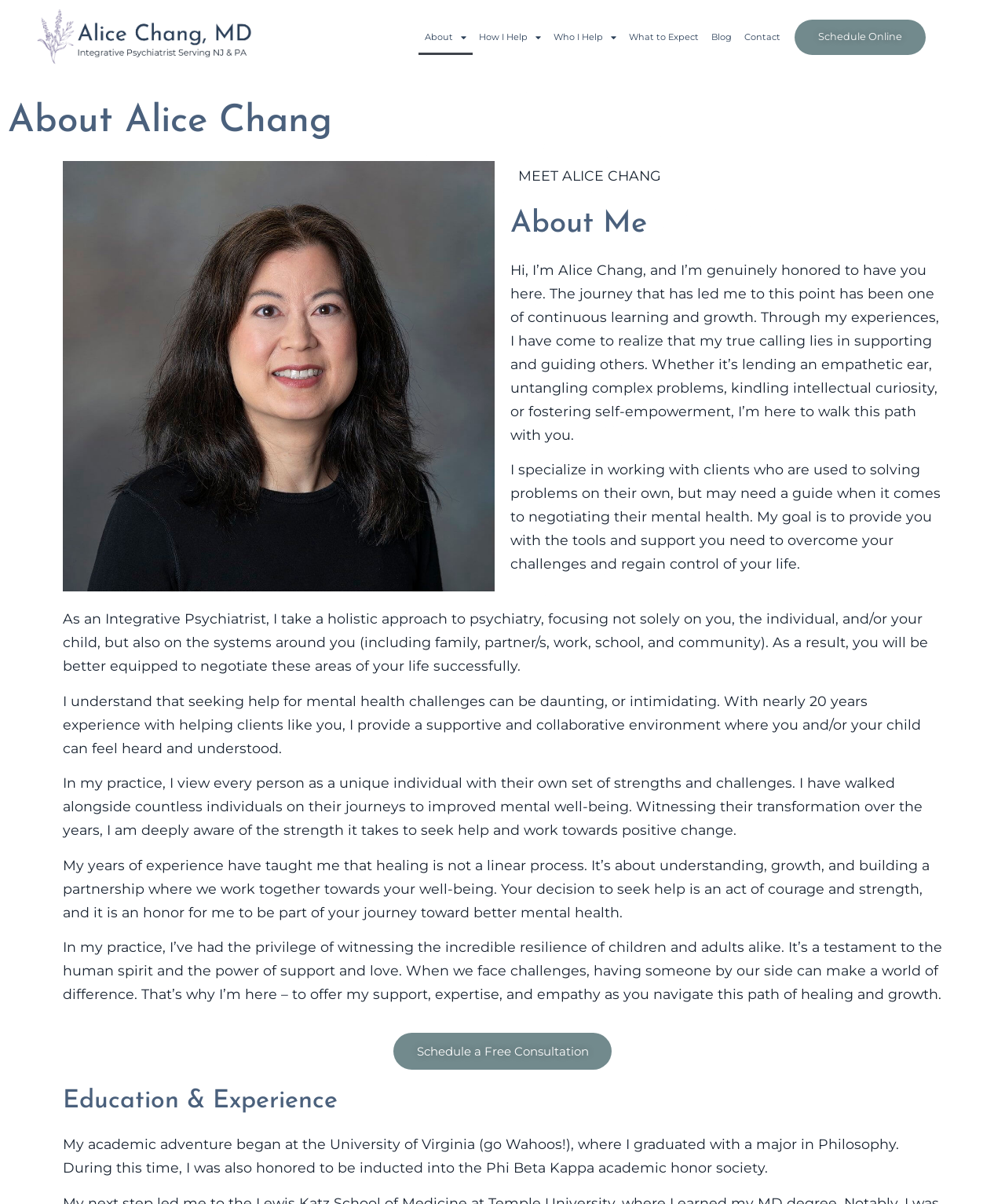Determine the bounding box coordinates of the area to click in order to meet this instruction: "Click on the 'Schedule a Free Consultation' link".

[0.391, 0.858, 0.609, 0.889]